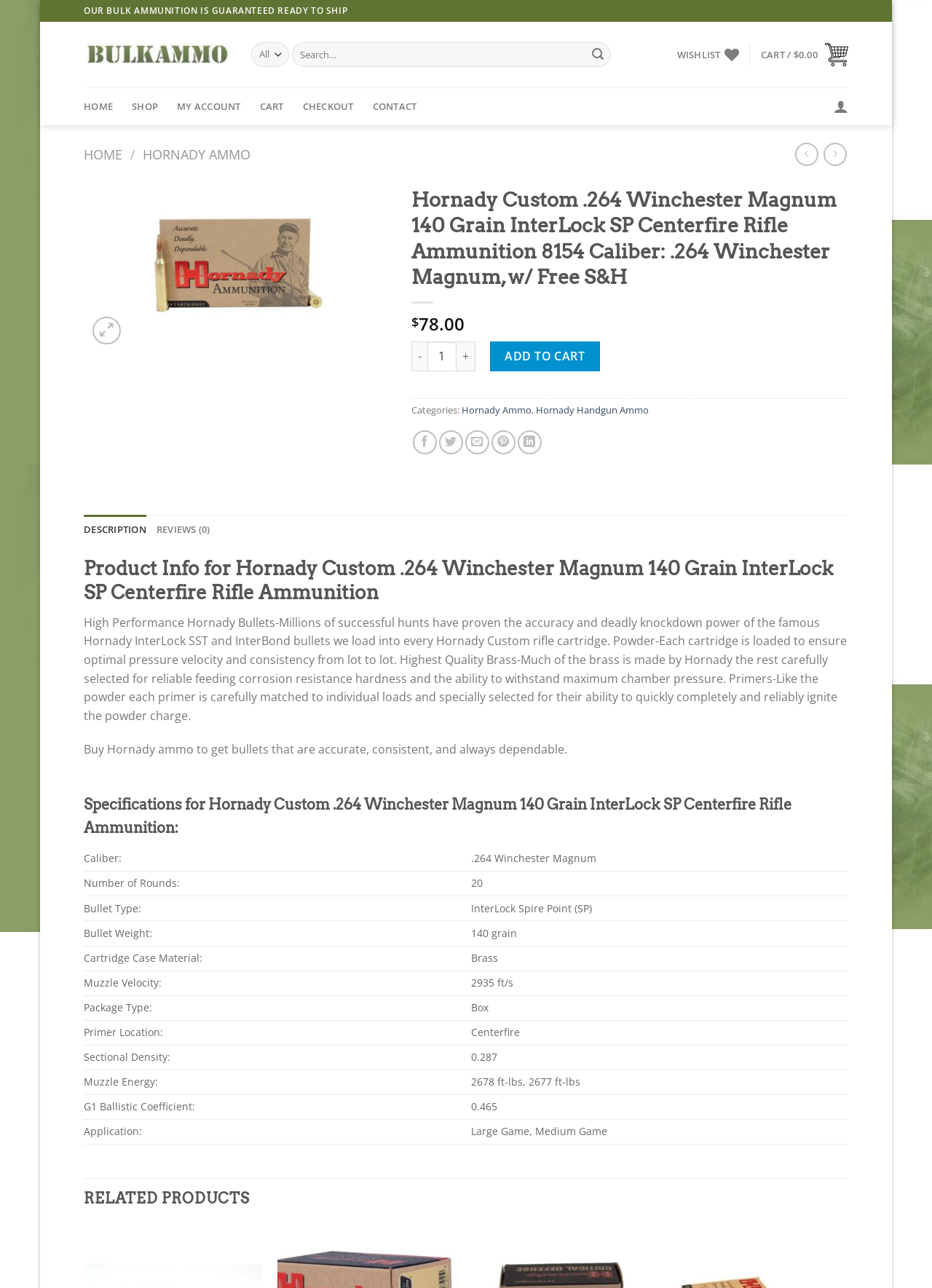Give a detailed account of the webpage's layout and content.

This webpage is about buying Hornady Custom .264 Winchester Magnum 140 Grain InterLock SP Centerfire Rifle Ammunition. At the top, there is a notification stating "OUR BULK AMMUNITION IS GUARANTEED READY TO SHIP". Below this, there is a search bar with a combobox and a submit button. On the right side of the search bar, there are links to "WISHLIST" and "CART / $0.00 Cart" with an image of a cart. 

On the top-left corner, there are navigation links to "HOME", "SHOP", "MY ACCOUNT", "CART", "CHECKOUT", and "CONTACT". On the top-right corner, there is a link to "Bulk Ammo Sales" with an image. 

Below the navigation links, there is a product image with a "Previous" and "Next" button. On the right side of the product image, there is a "Wishlist" button and a link to "Add to wishlist". 

Below the product image, there is a product description heading with the product name and caliber. The product price is $78.00, and there are buttons to decrease or increase the quantity. There is also an "ADD TO CART" button. 

Below the product price, there are categories links to "Hornady Ammo" and "Hornady Handgun Ammo". There are also rating links with icons. 

On the bottom-left corner, there is a tab list with two tabs: "DESCRIPTION" and "REVIEWS (0)". The "DESCRIPTION" tab is selected, and it displays product information, including a detailed description of the product, its specifications, and a table with details such as caliber, number of rounds, bullet type, and muzzle velocity.